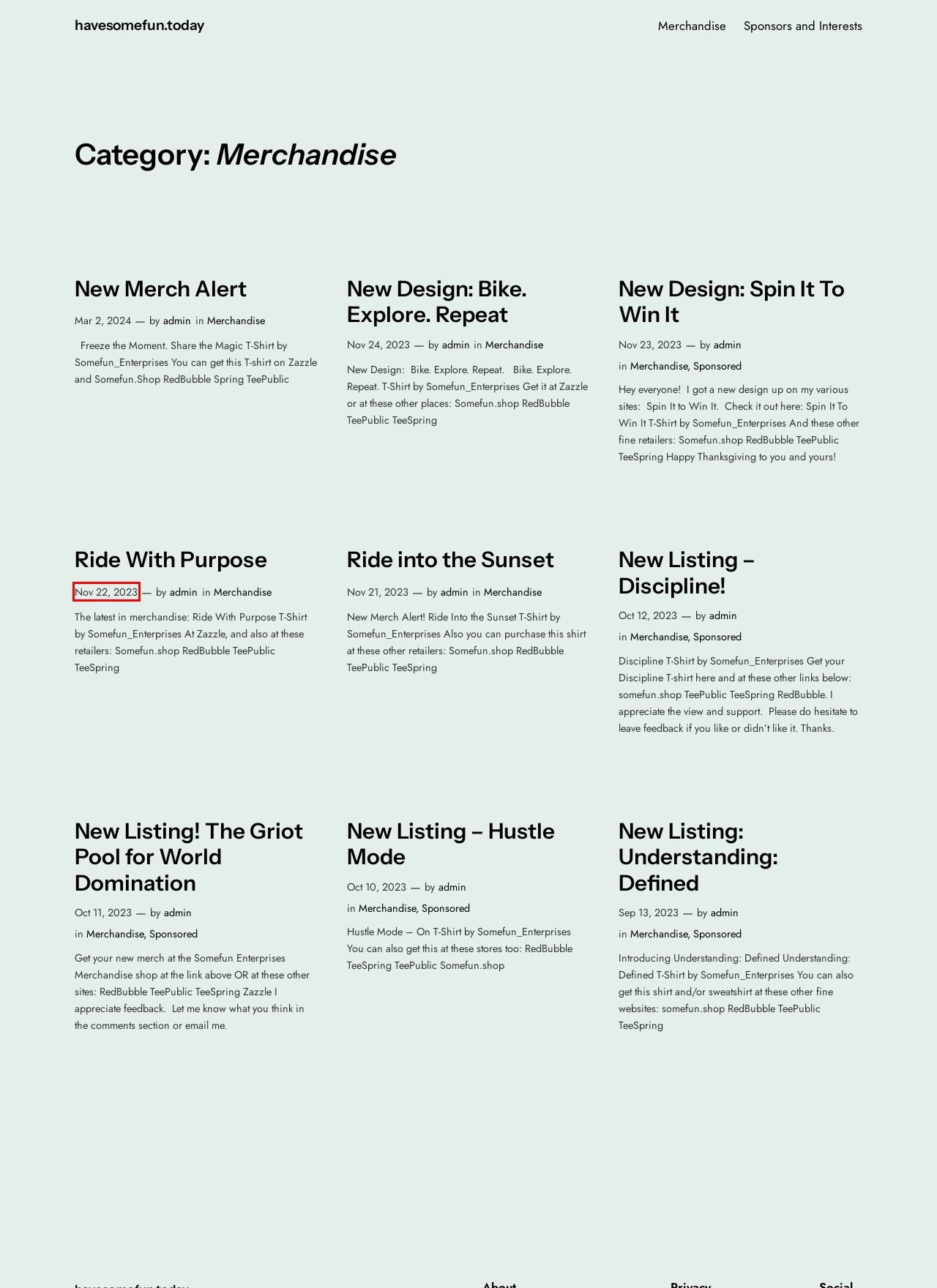Take a look at the provided webpage screenshot featuring a red bounding box around an element. Select the most appropriate webpage description for the page that loads after clicking on the element inside the red bounding box. Here are the candidates:
A. New Listing - Discipline! - havesomefun.today
B. New Listing! The Griot Pool for World Domination - havesomefun.today
C. Sponsors and Interests - havesomefun.today
D. New Design: Spin It To Win It - havesomefun.today
E. New Listing: Understanding: Defined - havesomefun.today
F. New Listing - Hustle Mode - havesomefun.today
G. Ride With Purpose - havesomefun.today
H. New Merch Alert - havesomefun.today

G